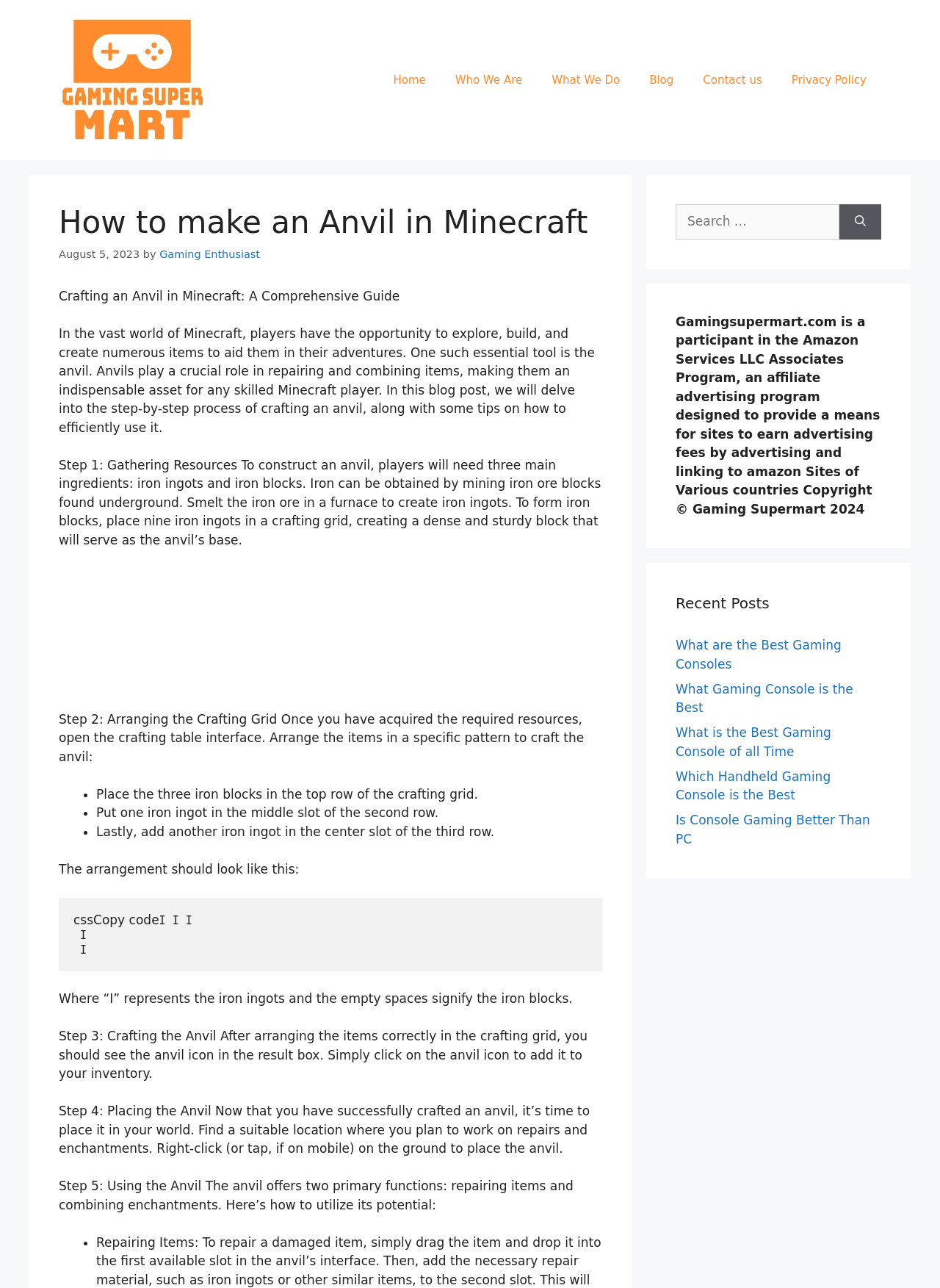What is the purpose of the anvil in Minecraft?
Kindly answer the question with as much detail as you can.

I read the text in the blog post, which explains that 'The anvil offers two primary functions: repairing items and combining enchantments'.